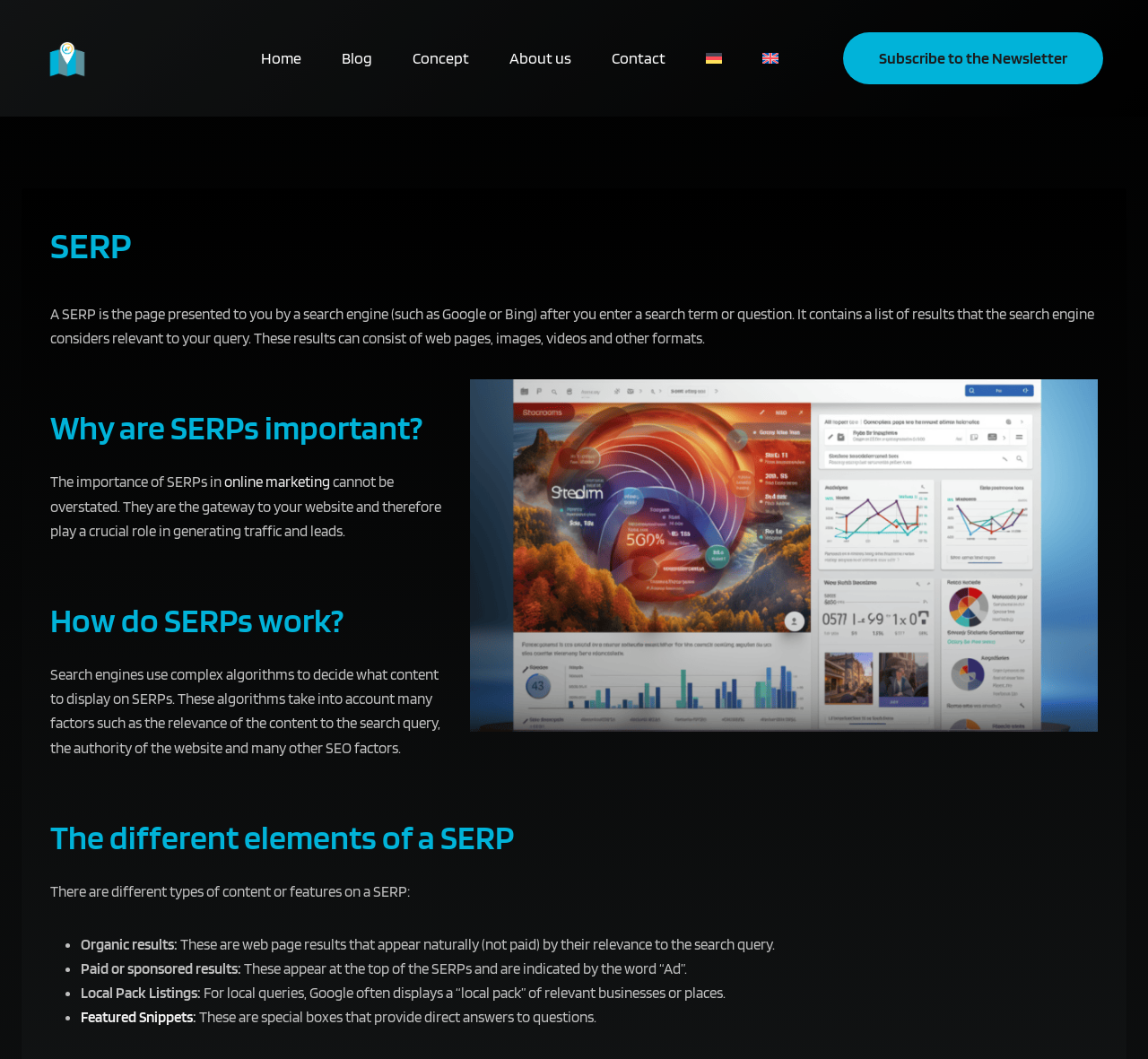What is a SERP?
By examining the image, provide a one-word or phrase answer.

A search engine results page